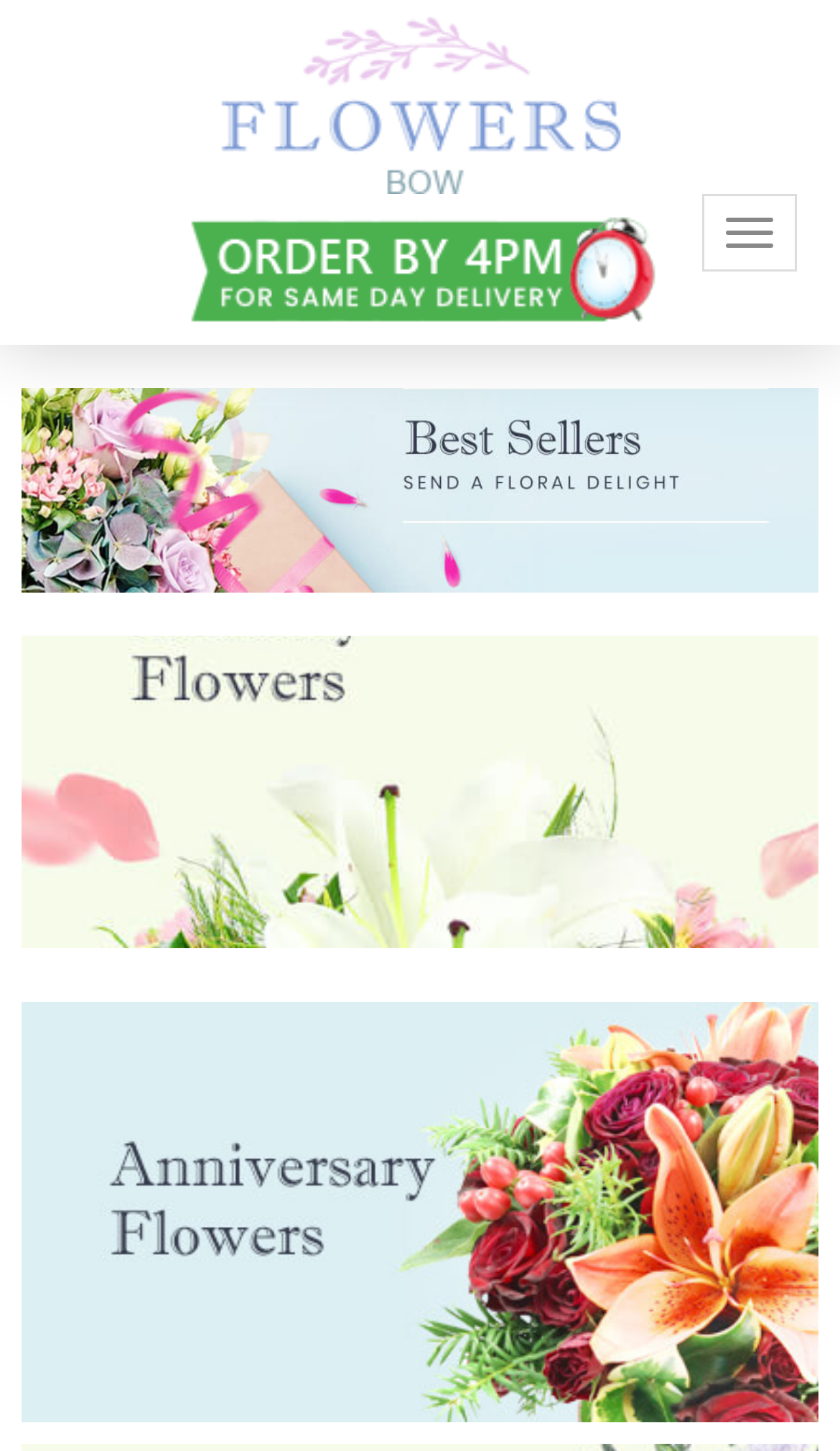Is there a logo on the webpage?
From the screenshot, supply a one-word or short-phrase answer.

Yes